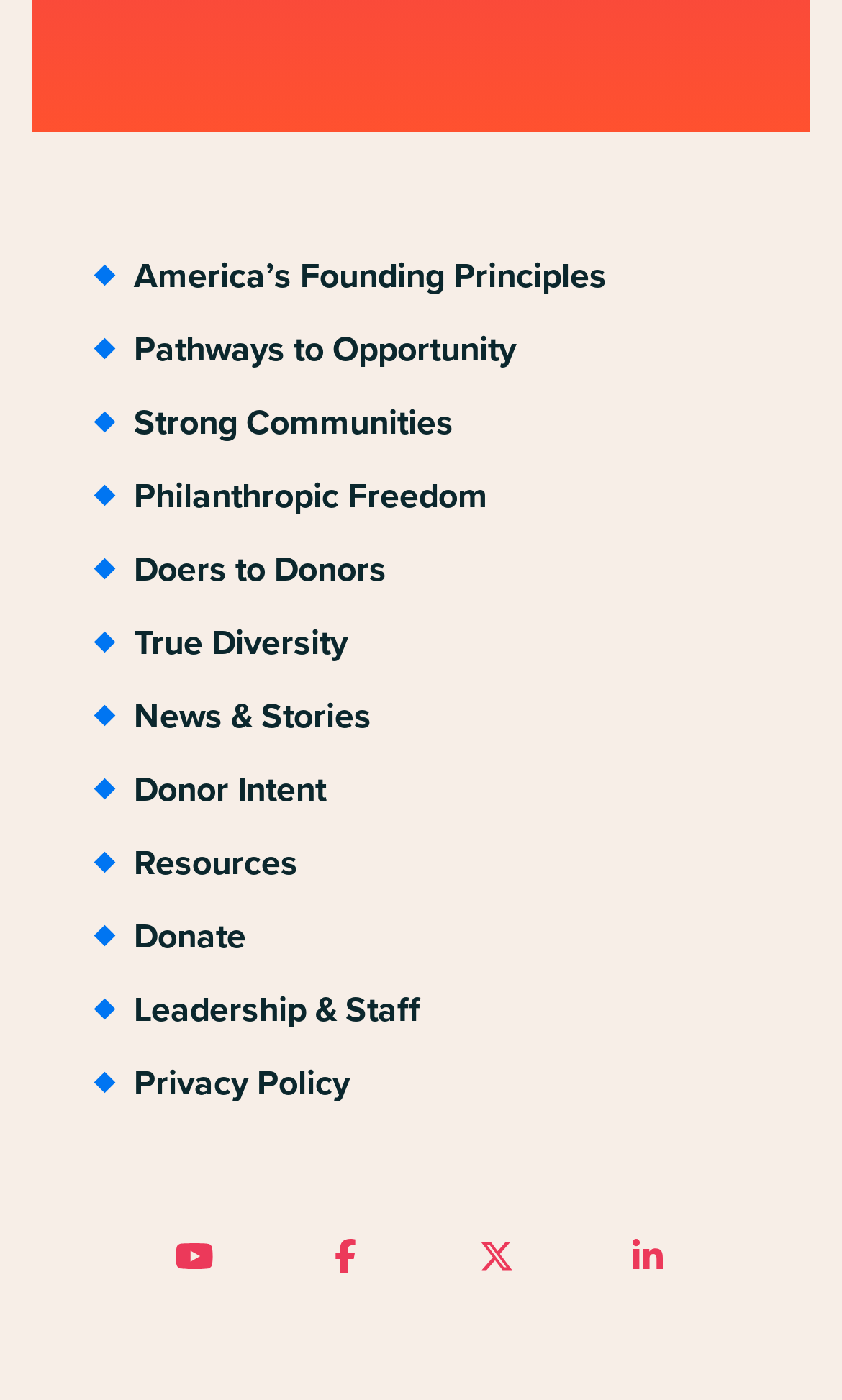Observe the image and answer the following question in detail: What is the last link in the footer navigation?

By examining the footer navigation section, I found that the last link is labeled 'Privacy Policy', which suggests that it leads to a page detailing the website's privacy policies.